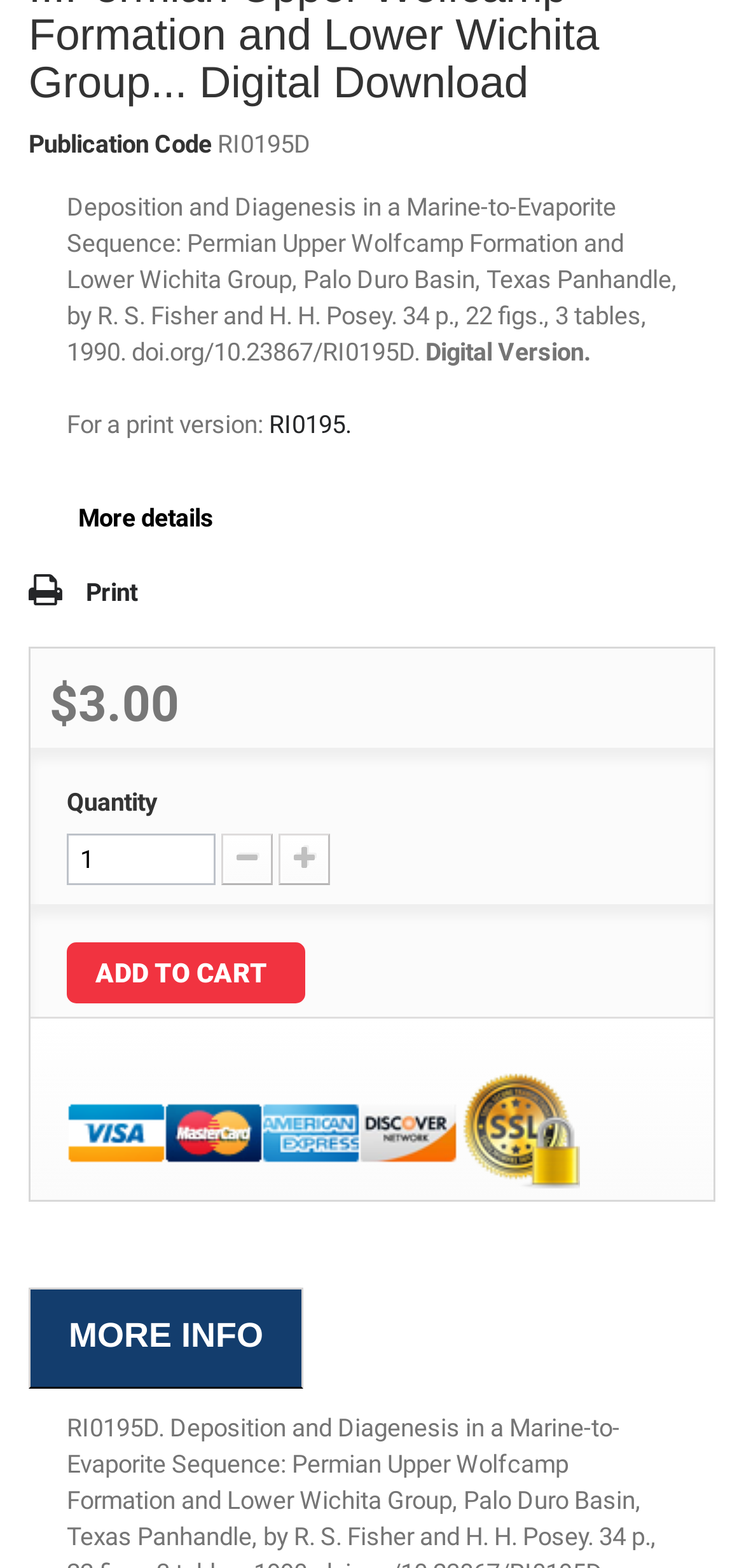Answer the question in one word or a short phrase:
What is the DOI of the publication?

doi.org/10.23867/RI0195D